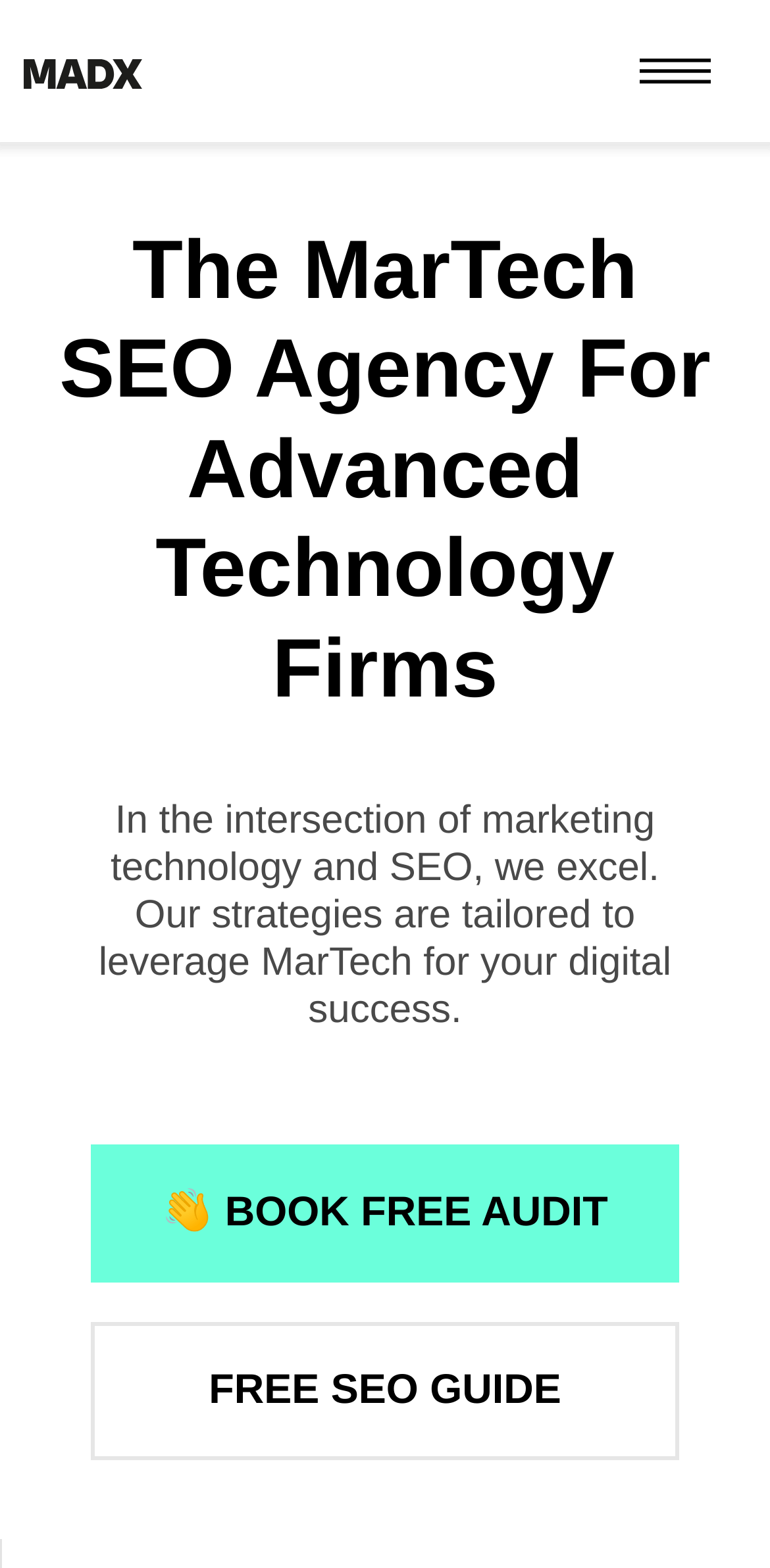Using the description: "FREE SEO Guide", identify the bounding box of the corresponding UI element in the screenshot.

[0.118, 0.843, 0.882, 0.931]